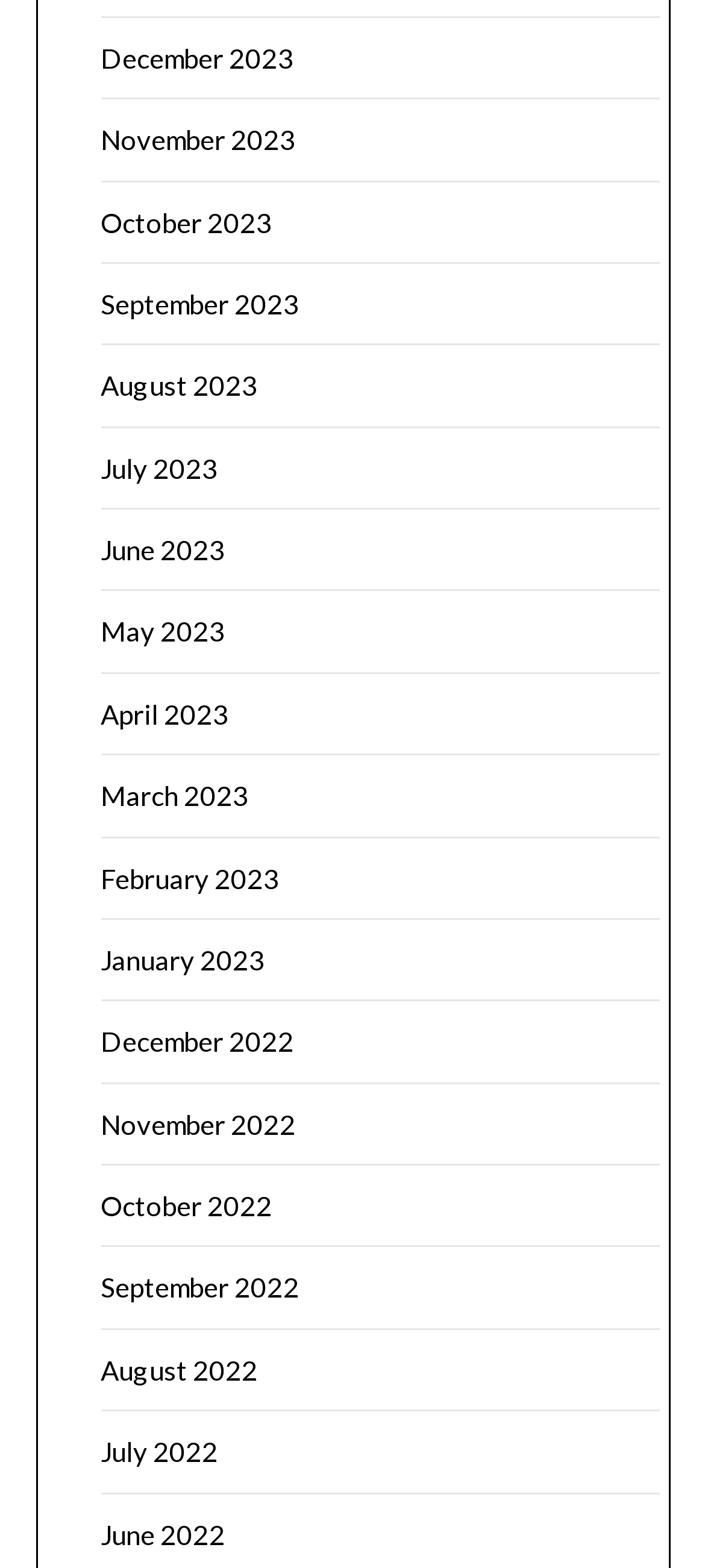Determine the bounding box coordinates for the element that should be clicked to follow this instruction: "Visit the blog homepage". The coordinates should be given as four float numbers between 0 and 1, in the format [left, top, right, bottom].

None